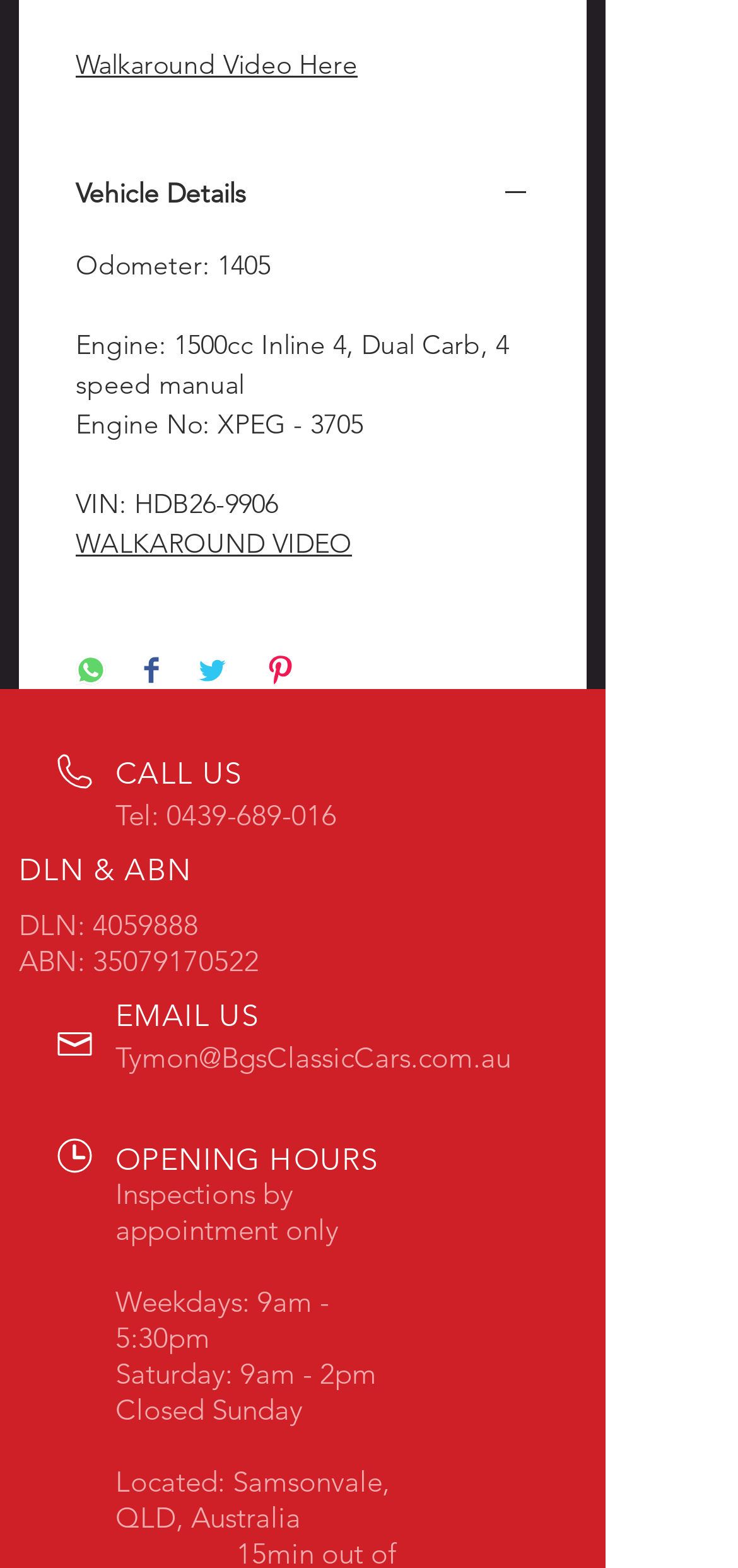Please identify the bounding box coordinates of the element's region that I should click in order to complete the following instruction: "Share on WhatsApp". The bounding box coordinates consist of four float numbers between 0 and 1, i.e., [left, top, right, bottom].

[0.103, 0.418, 0.144, 0.441]